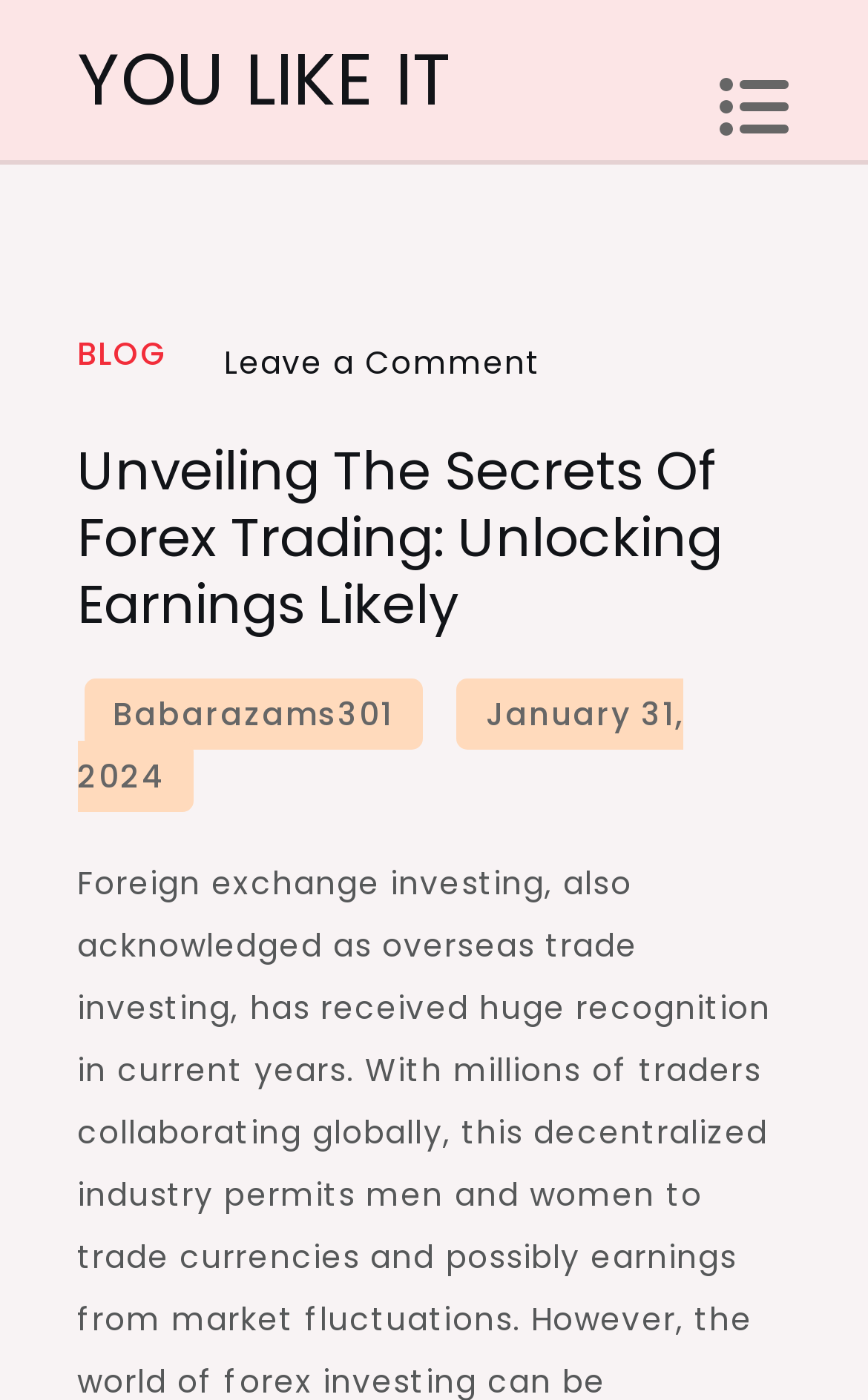How many links are present in the footer section?
Please craft a detailed and exhaustive response to the question.

The footer section contains two links, 'BLOG' and 'Leave a Comment on Unveiling the Secrets of Forex Trading: Unlocking Earnings Likely'.